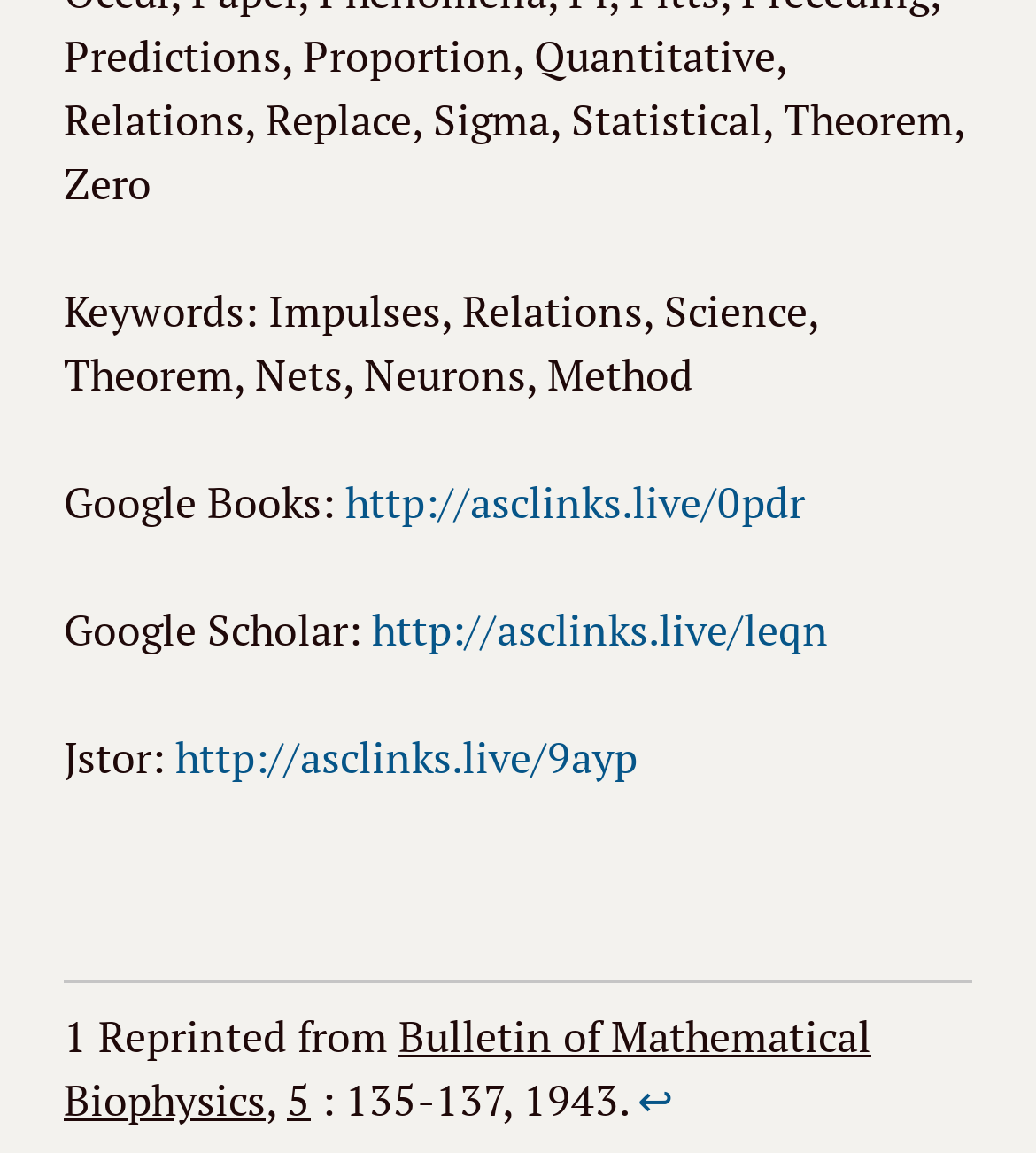Use a single word or phrase to answer the question: How many links are provided on this webpage?

4